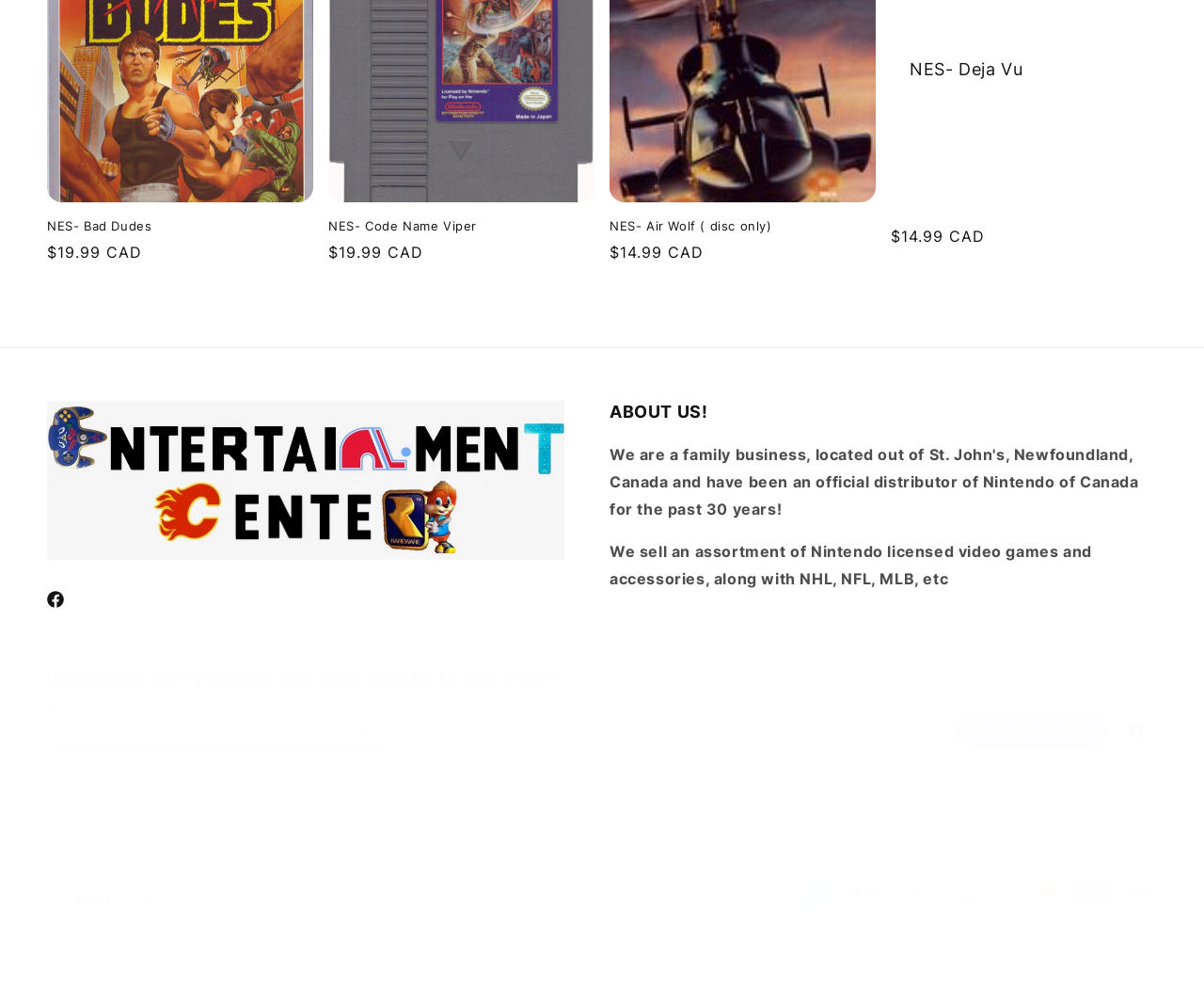Pinpoint the bounding box coordinates of the clickable element to carry out the following instruction: "Select Canada as country/region."

[0.039, 0.875, 0.167, 0.914]